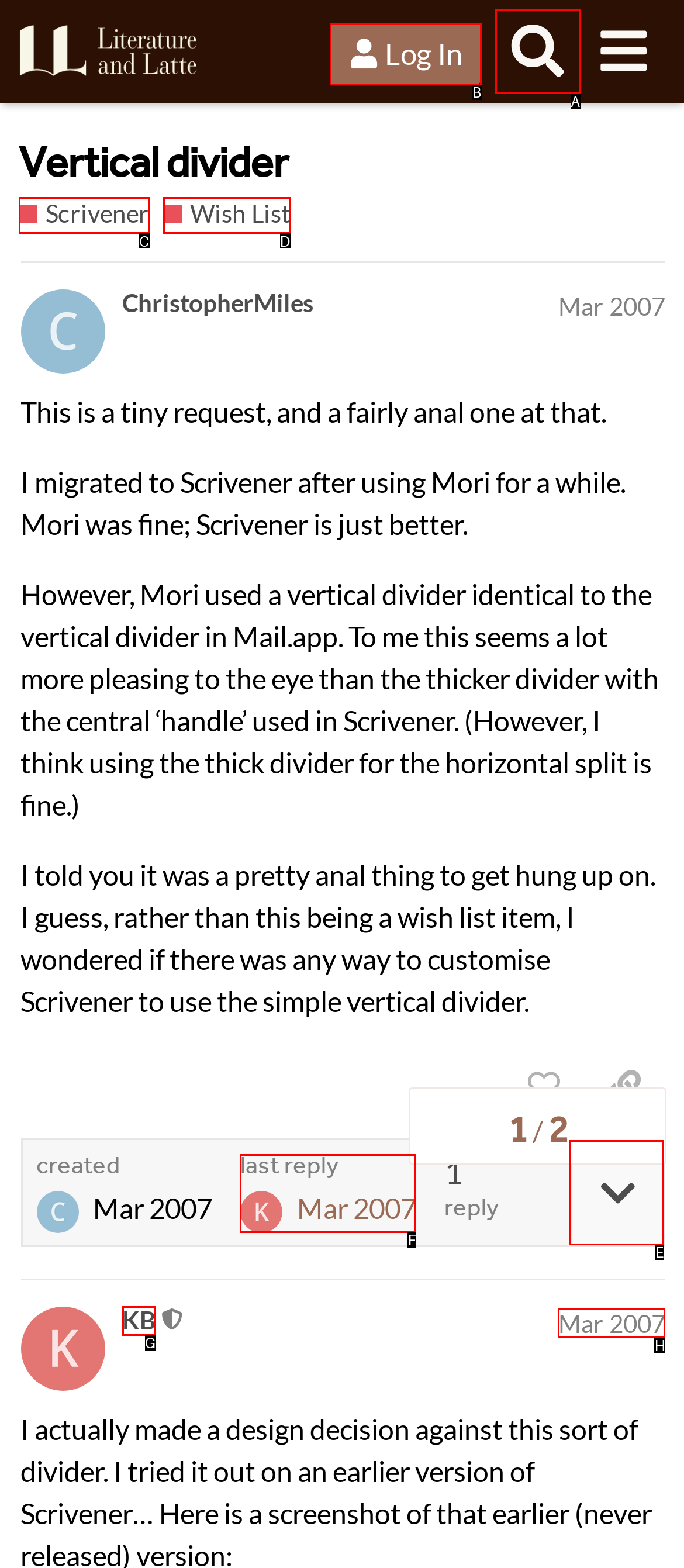Identify the HTML element to click to execute this task: Search for topics Respond with the letter corresponding to the proper option.

A